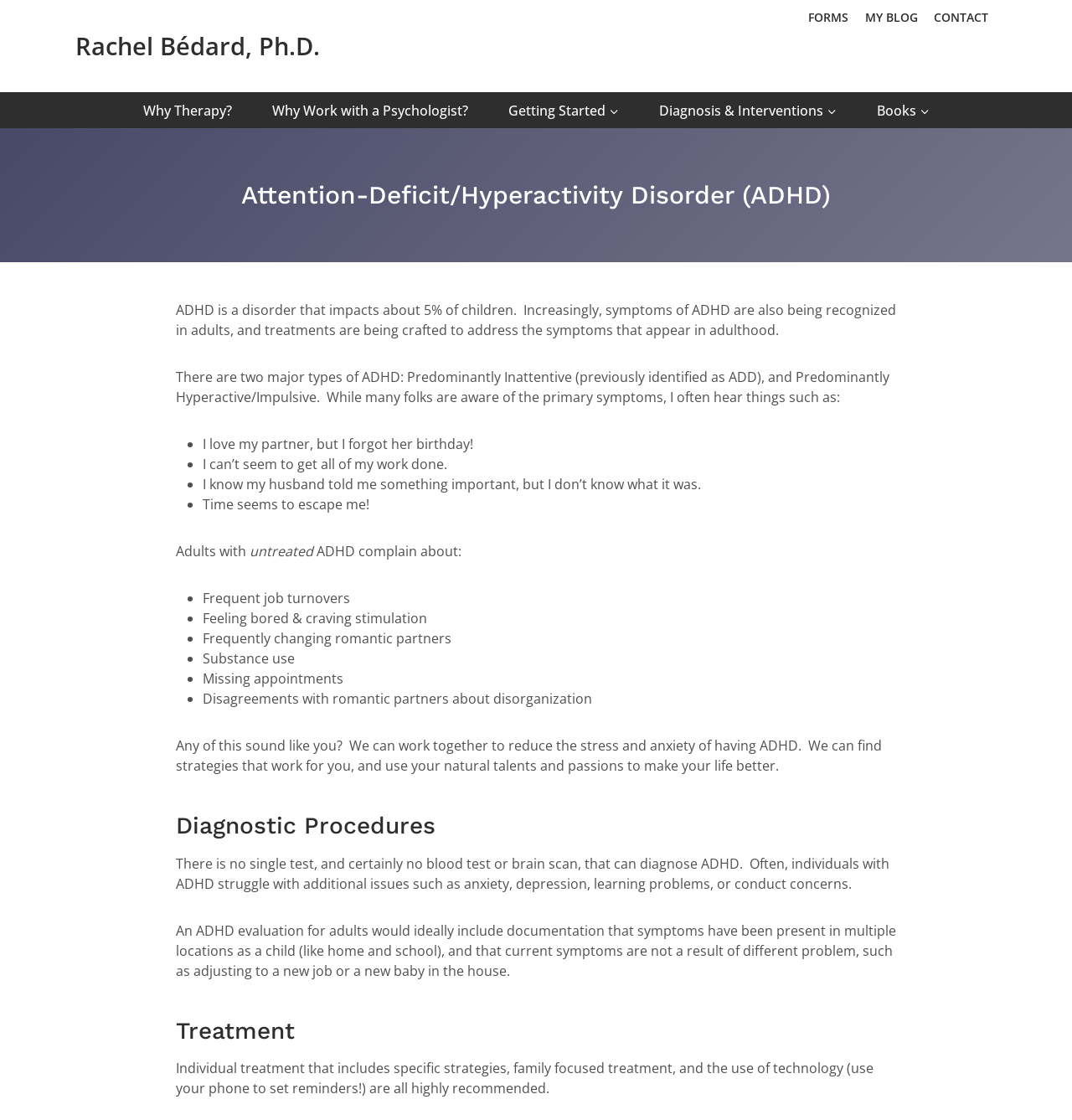Identify the main title of the webpage and generate its text content.

Attention-Deficit/Hyperactivity Disorder (ADHD)